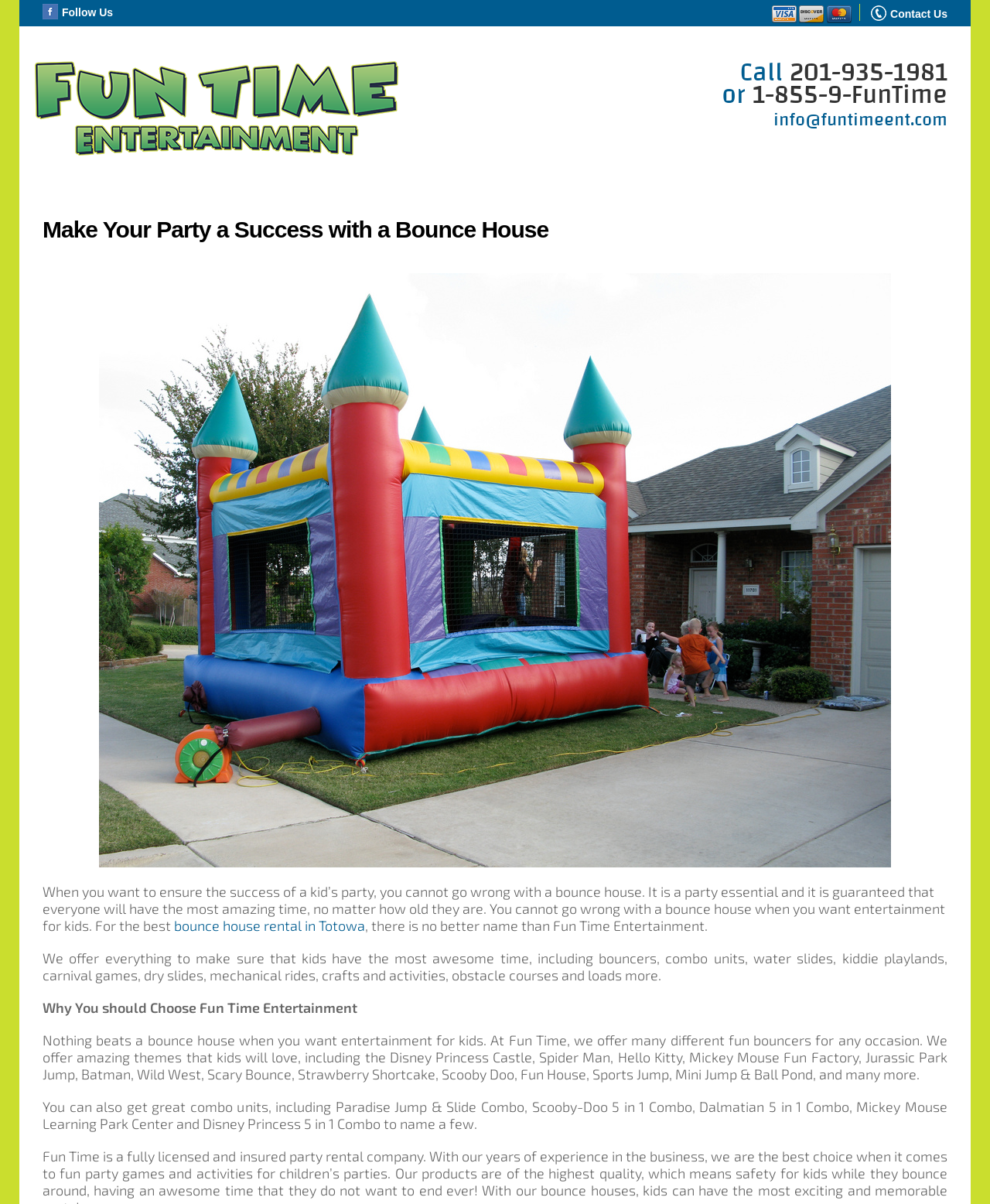Bounding box coordinates are to be given in the format (top-left x, top-left y, bottom-right x, bottom-right y). All values must be floating point numbers between 0 and 1. Provide the bounding box coordinate for the UI element described as: Contact Us

[0.88, 0.004, 0.957, 0.022]